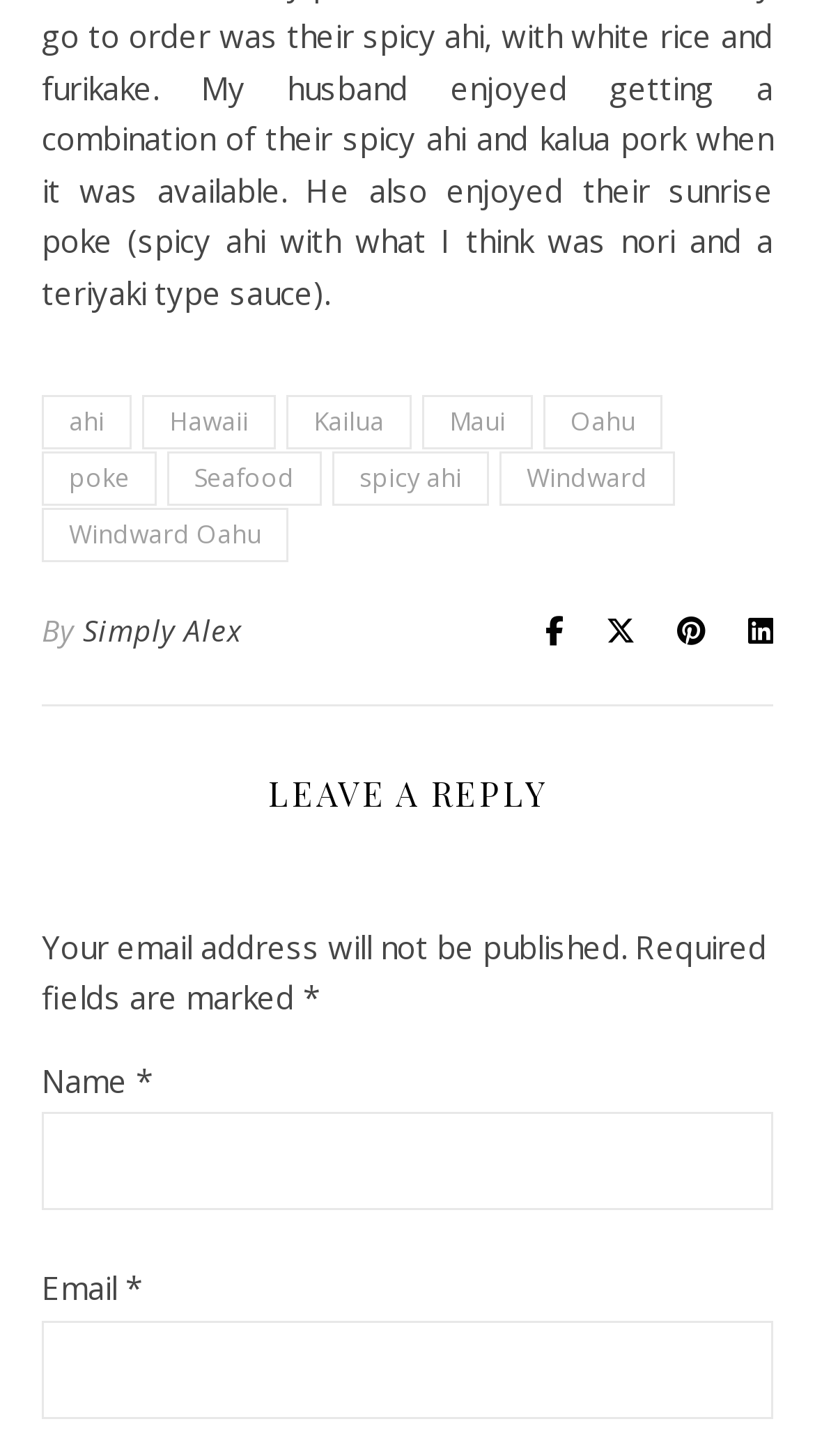What is the symbol represented by ''?
Respond with a short answer, either a single word or a phrase, based on the image.

Facebook icon